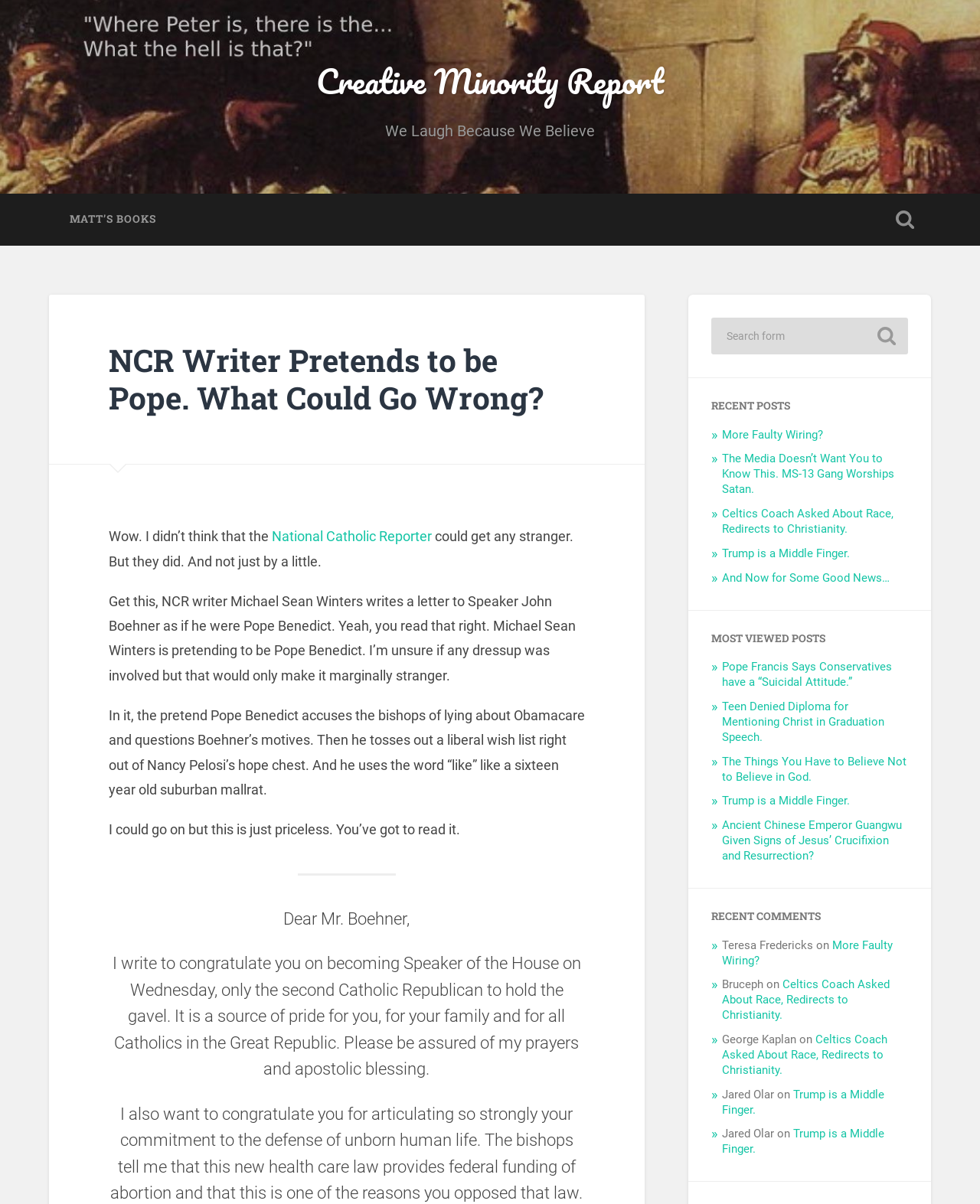Indicate the bounding box coordinates of the element that needs to be clicked to satisfy the following instruction: "Check out Spotify". The coordinates should be four float numbers between 0 and 1, i.e., [left, top, right, bottom].

None